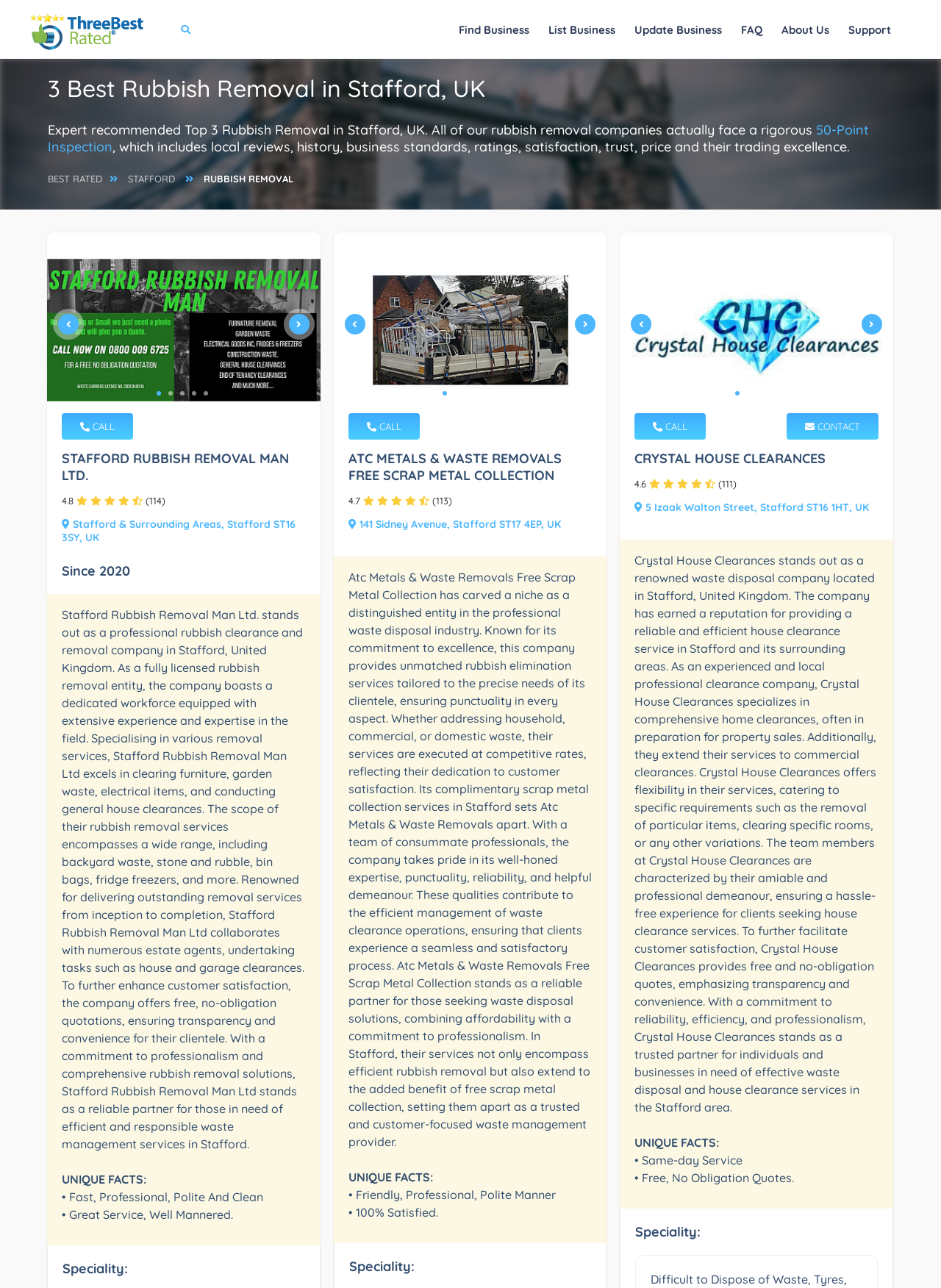Please identify the bounding box coordinates of the clickable element to fulfill the following instruction: "Click on 'Find Business'". The coordinates should be four float numbers between 0 and 1, i.e., [left, top, right, bottom].

[0.48, 0.01, 0.57, 0.036]